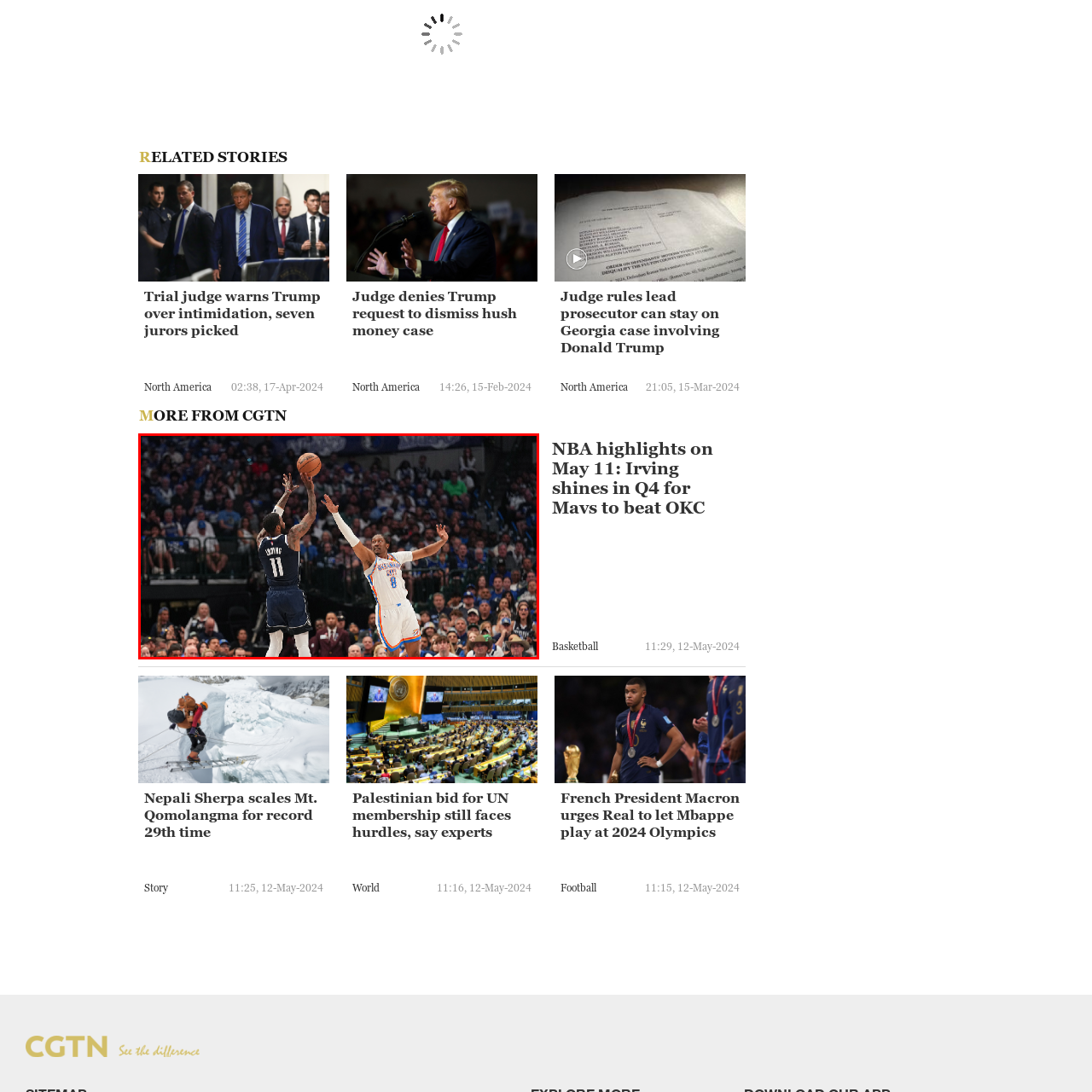What is the significance of the scoreboard in the background?
Please examine the image within the red bounding box and provide your answer using just one word or phrase.

it adds to the excitement